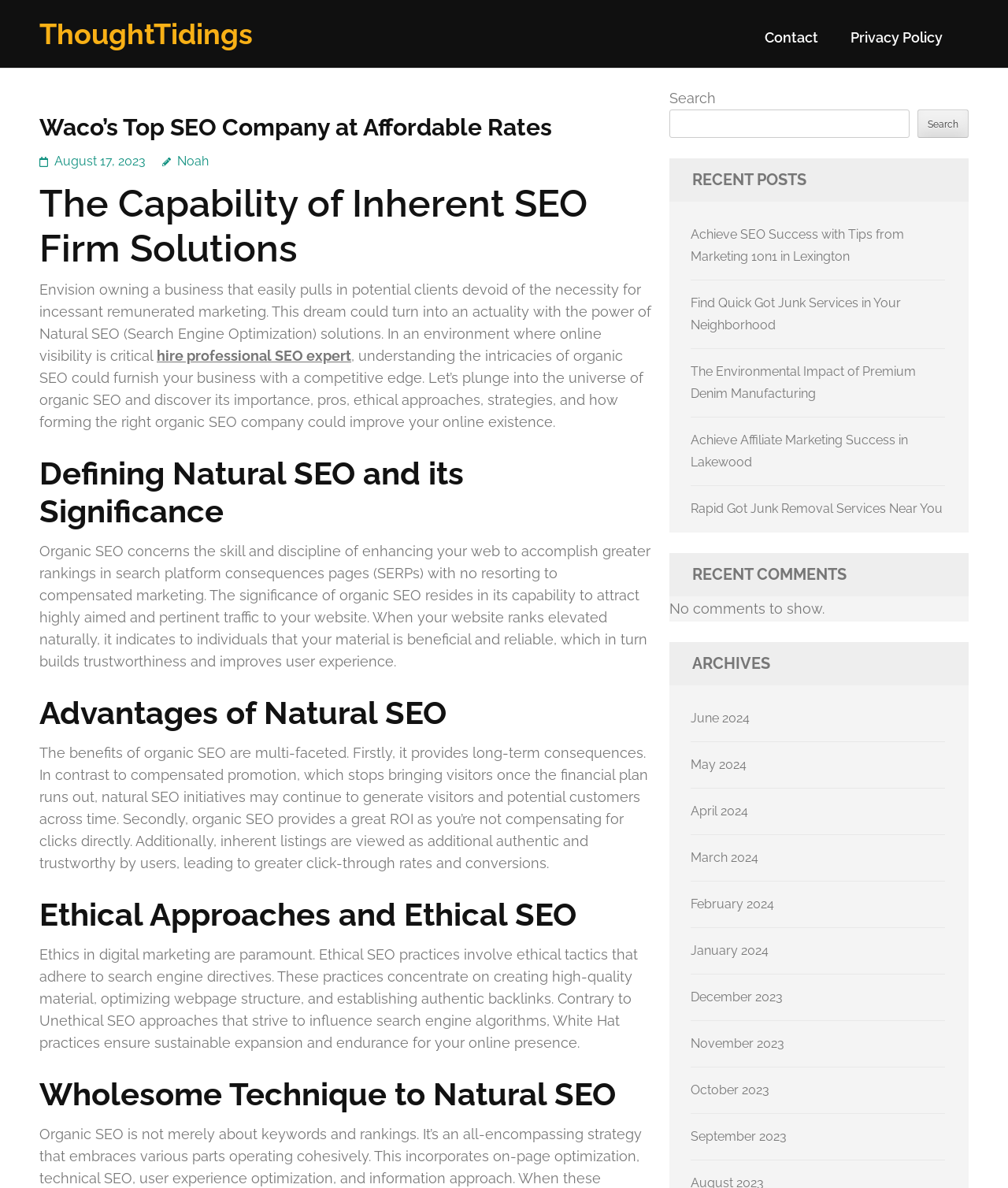Based on the visual content of the image, answer the question thoroughly: What is the benefit of organic SEO initiatives?

The webpage mentions that one of the benefits of organic SEO initiatives is that they provide long-term consequences. This is stated in the section 'Advantages of Natural SEO', where it explains that organic SEO initiatives may continue to generate visitors and potential customers across time, unlike compensated promotion, which stops bringing visitors once the financial plan runs out.